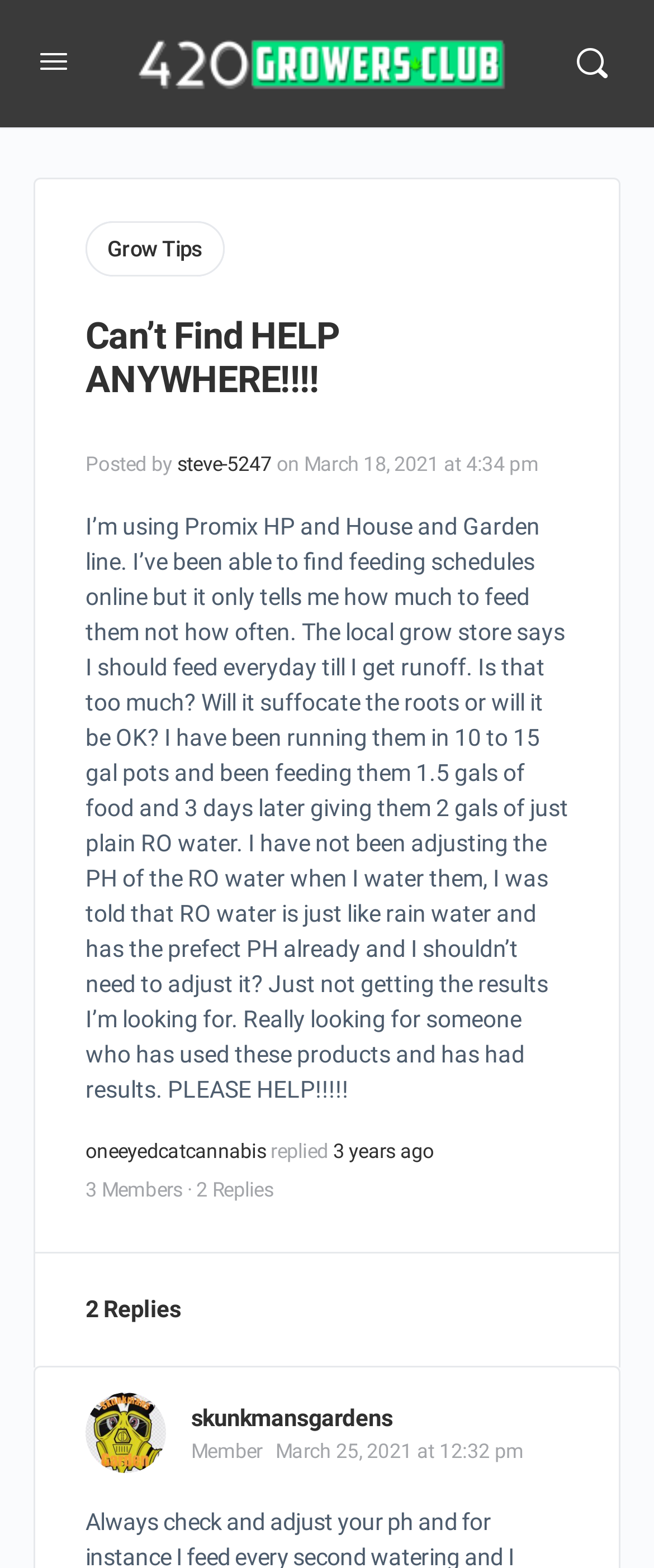Detail the various sections and features present on the webpage.

This webpage appears to be a forum post on the 420 Growers Club website. At the top left corner, there is a small icon and a logo of the 420 Growers Club. On the top right corner, there is a search icon with the text "Search" next to it. 

Below the logo, there is a heading that reads "Can’t Find HELP ANYWHERE!!!!" in a large font size. Underneath the heading, there is a post from a user named "steve-5247" who is seeking help with their grow. The post explains that they are using Promix HP and House and Garden line, and they are unsure about the feeding schedule. They have been feeding their plants every day until they get runoff, but they are not getting the desired results. 

The post is followed by a reply from a user named "oneeyedcatcannabis". Below the reply, there is a section that shows the number of members who have viewed the post and the number of replies. 

Further down the page, there is a section that displays a user's profile information, including their username "skunkmansgardens", their profile link, and their membership status. The user's last post time is also displayed.